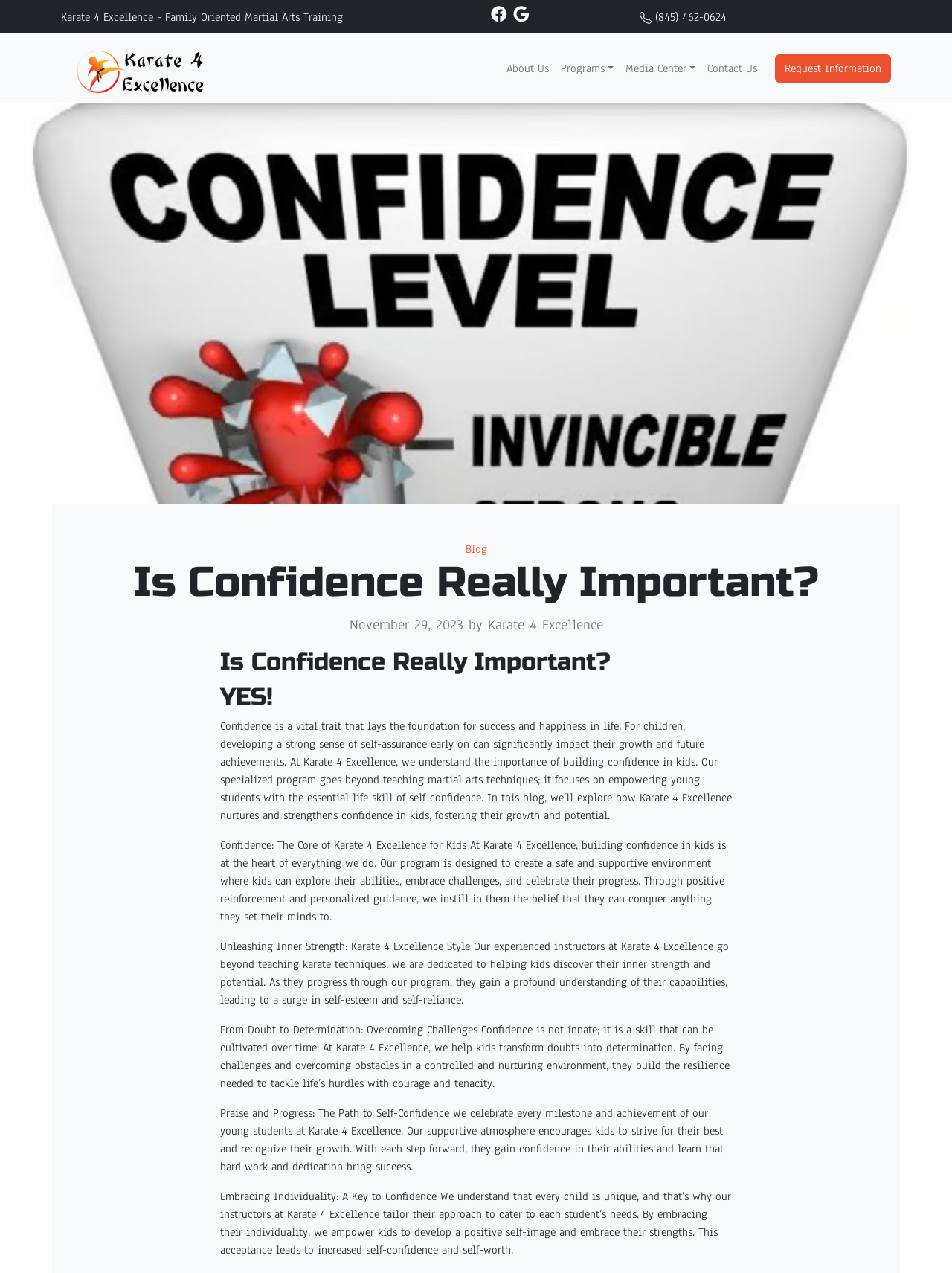Find and extract the text of the primary heading on the webpage.

Is Confidence Really Important?